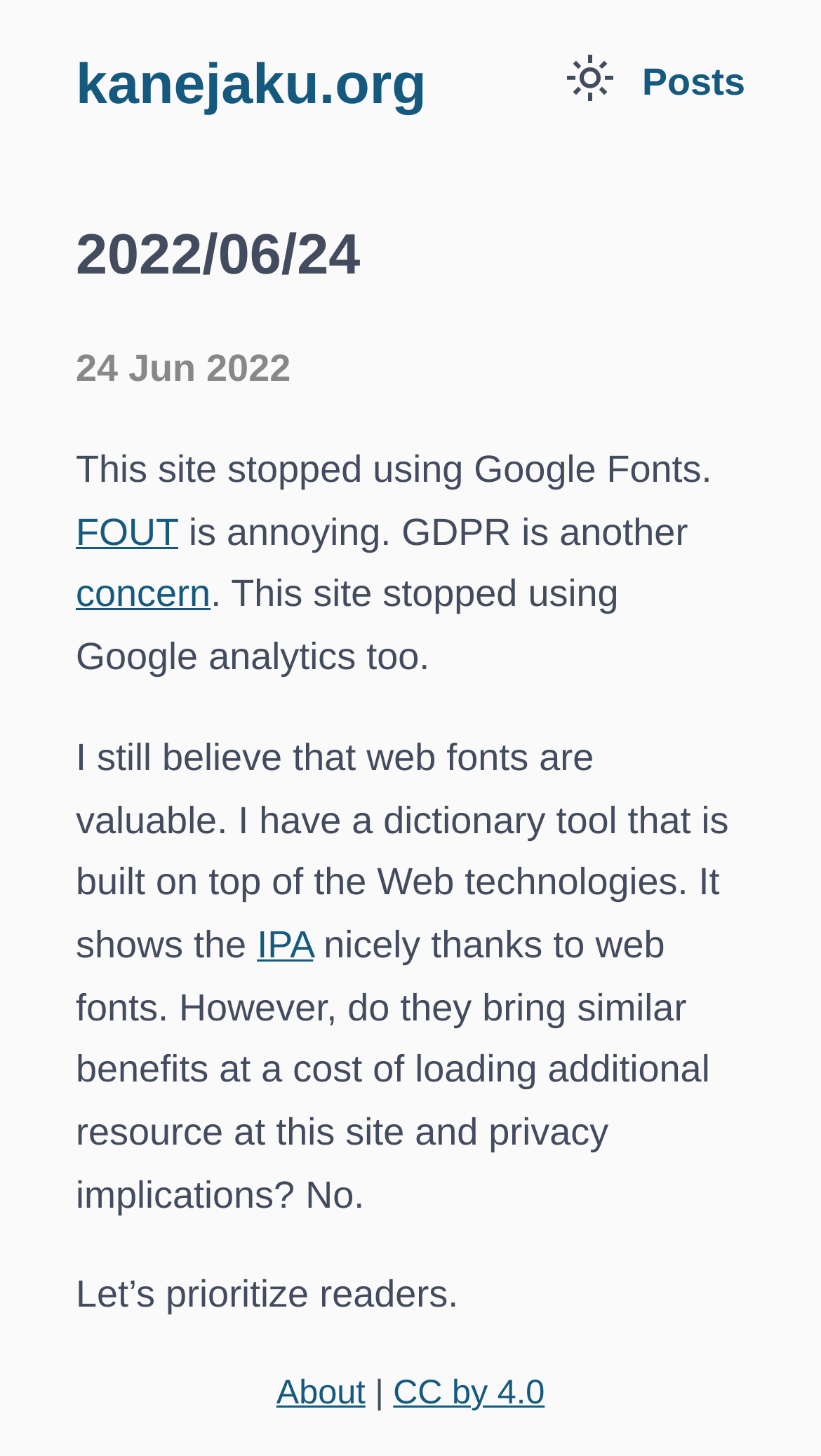Use one word or a short phrase to answer the question provided: 
What is the date of the latest post?

24 Jun 2022